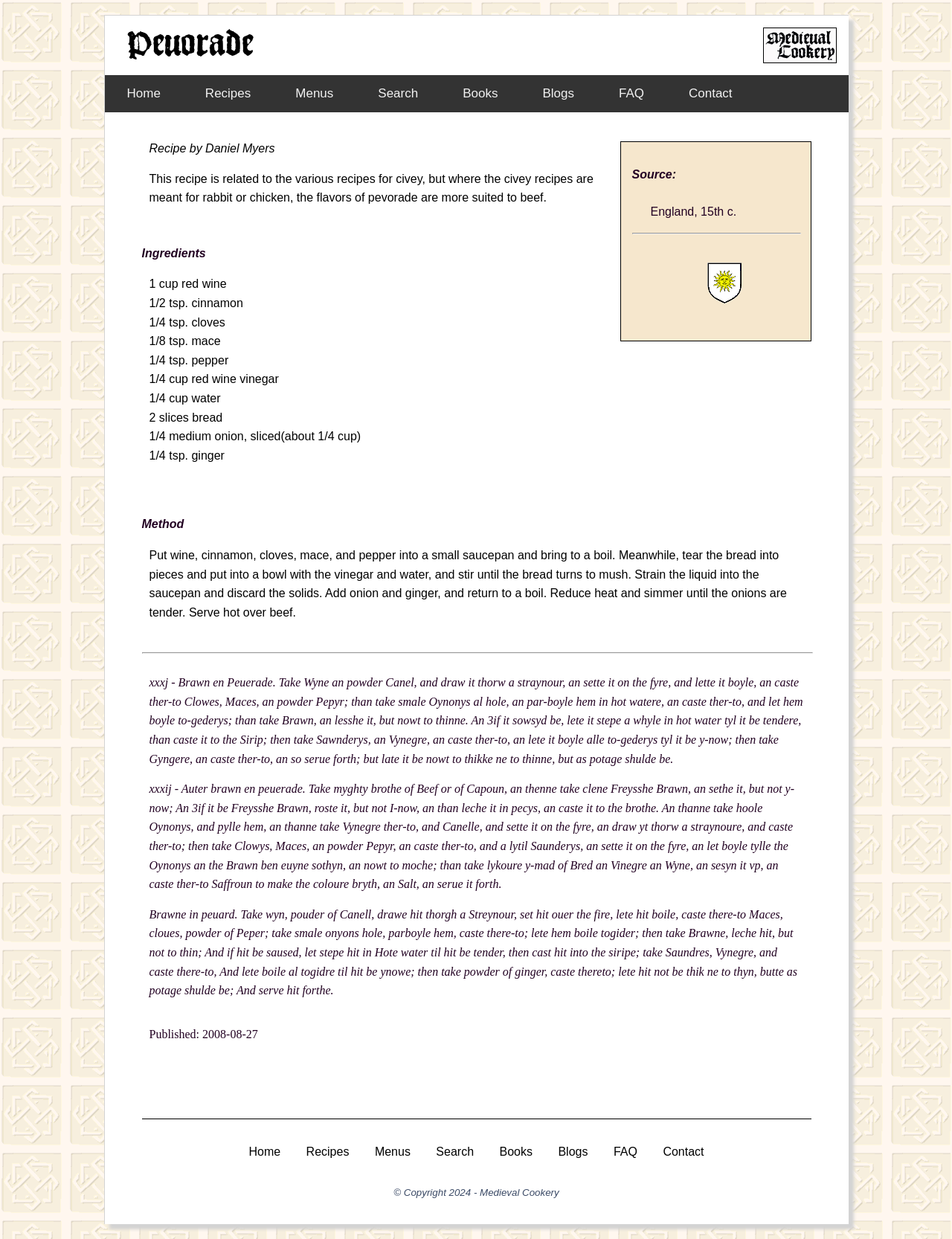Find the bounding box coordinates for the area that must be clicked to perform this action: "go to the 'Contact' page".

[0.7, 0.061, 0.793, 0.091]